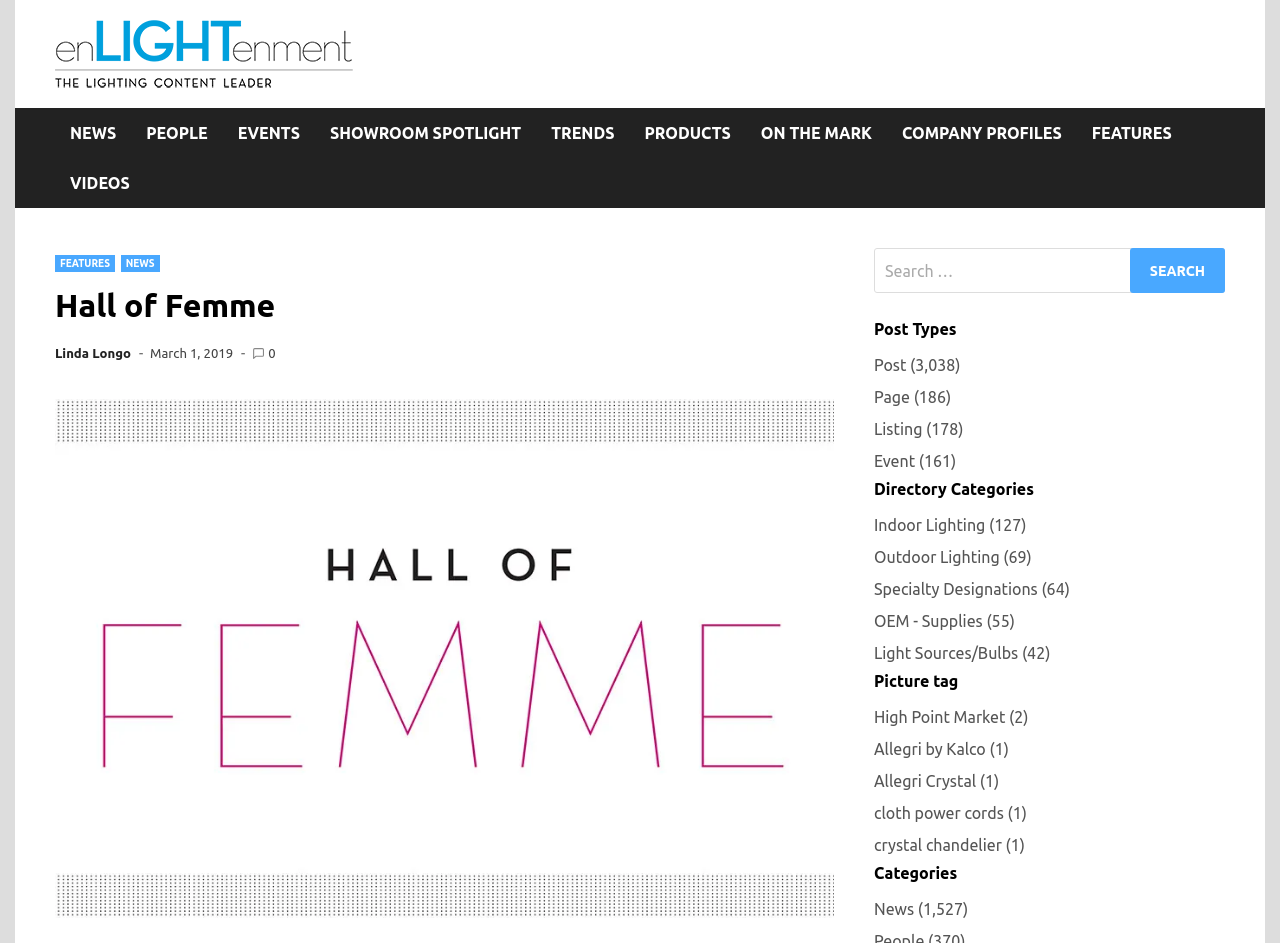What is the purpose of the search box?
Use the information from the image to give a detailed answer to the question.

I found the answer by looking at the search box and its associated button, which says 'Search'. The purpose of the search box is to allow users to search for content on the webpage.